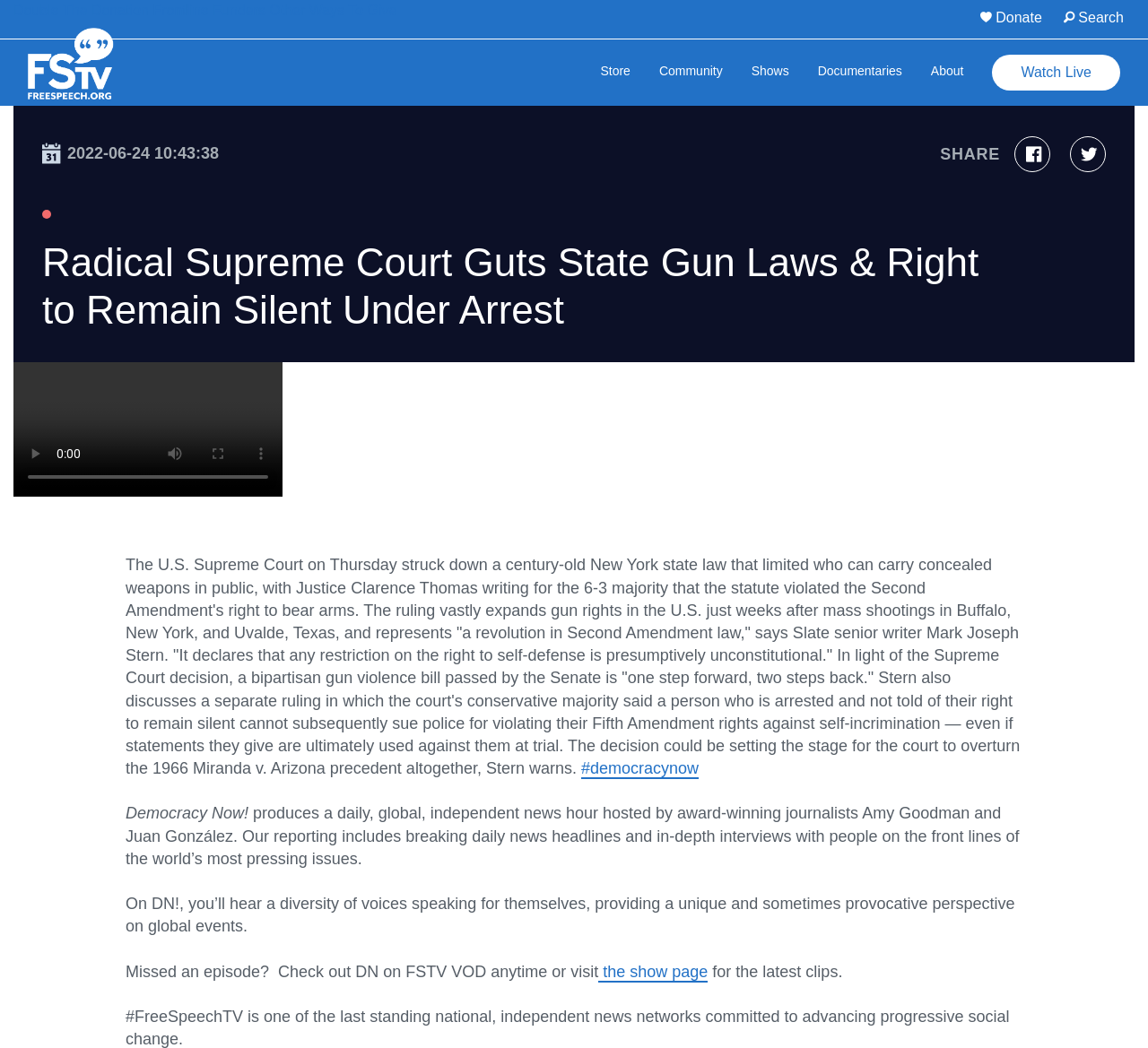Provide a single word or phrase answer to the question: 
What is the purpose of the 'Donate' button?

To donate